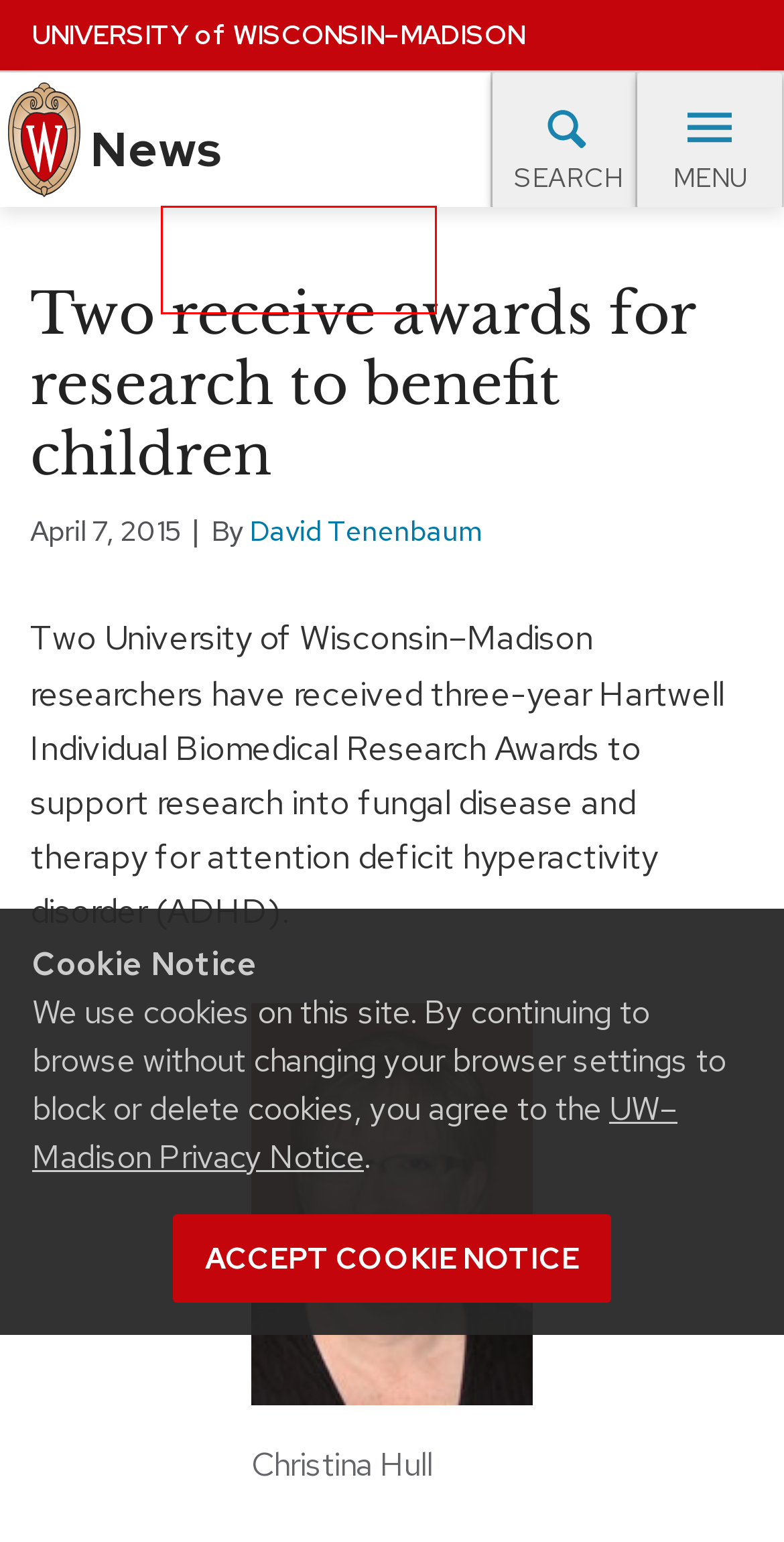Provided is a screenshot of a webpage with a red bounding box around an element. Select the most accurate webpage description for the page that appears after clicking the highlighted element. Here are the candidates:
A. Privacy Notice - University of Wisconsin–Madison
B. UW–Madison Experts Database
C. Campus news | News | UW-Madison
D. UW In The News | News | UW-Madison
E. All events | UW–Madison Events Calendar
F. University of Wisconsin–Madison
G. Explore Topics | News | UW-Madison
H. Animal research |  | News | UW-Madison

C